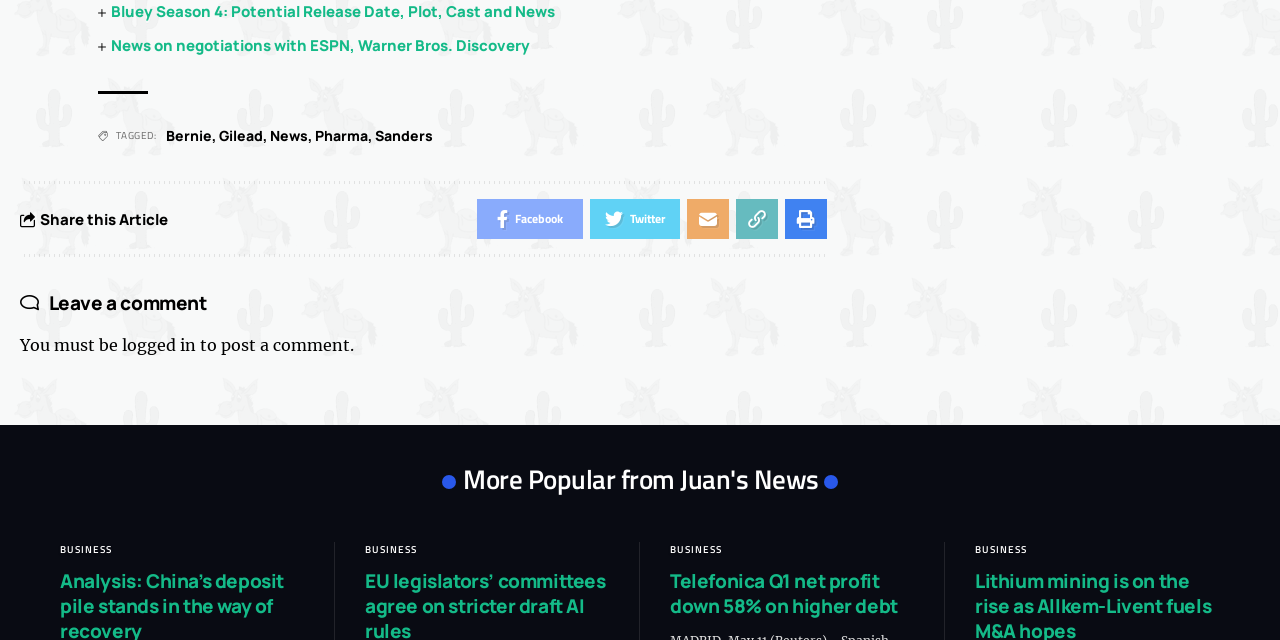What type of news is the article 'Telefonica Q1 net profit down 58% on higher debt' about?
Please respond to the question with as much detail as possible.

The article 'Telefonica Q1 net profit down 58% on higher debt' is categorized under the 'BUSINESS' section, suggesting that it is a business-related news article.